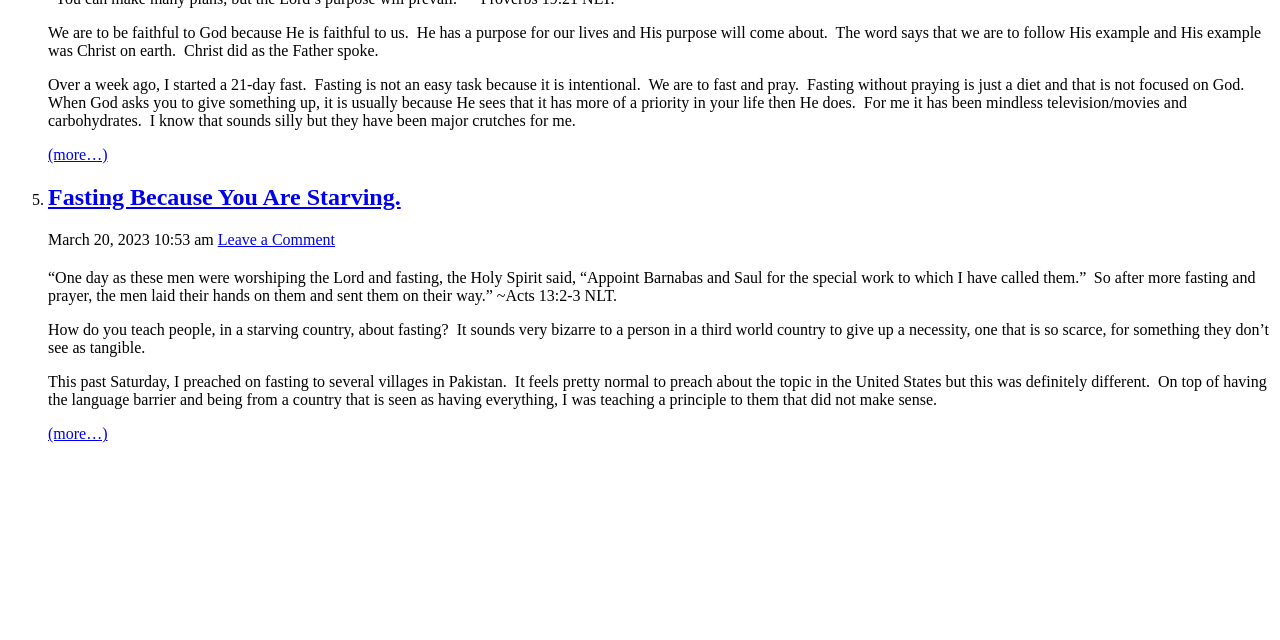Provide the bounding box coordinates for the UI element described in this sentence: "(more…)". The coordinates should be four float values between 0 and 1, i.e., [left, top, right, bottom].

[0.038, 0.229, 0.084, 0.255]